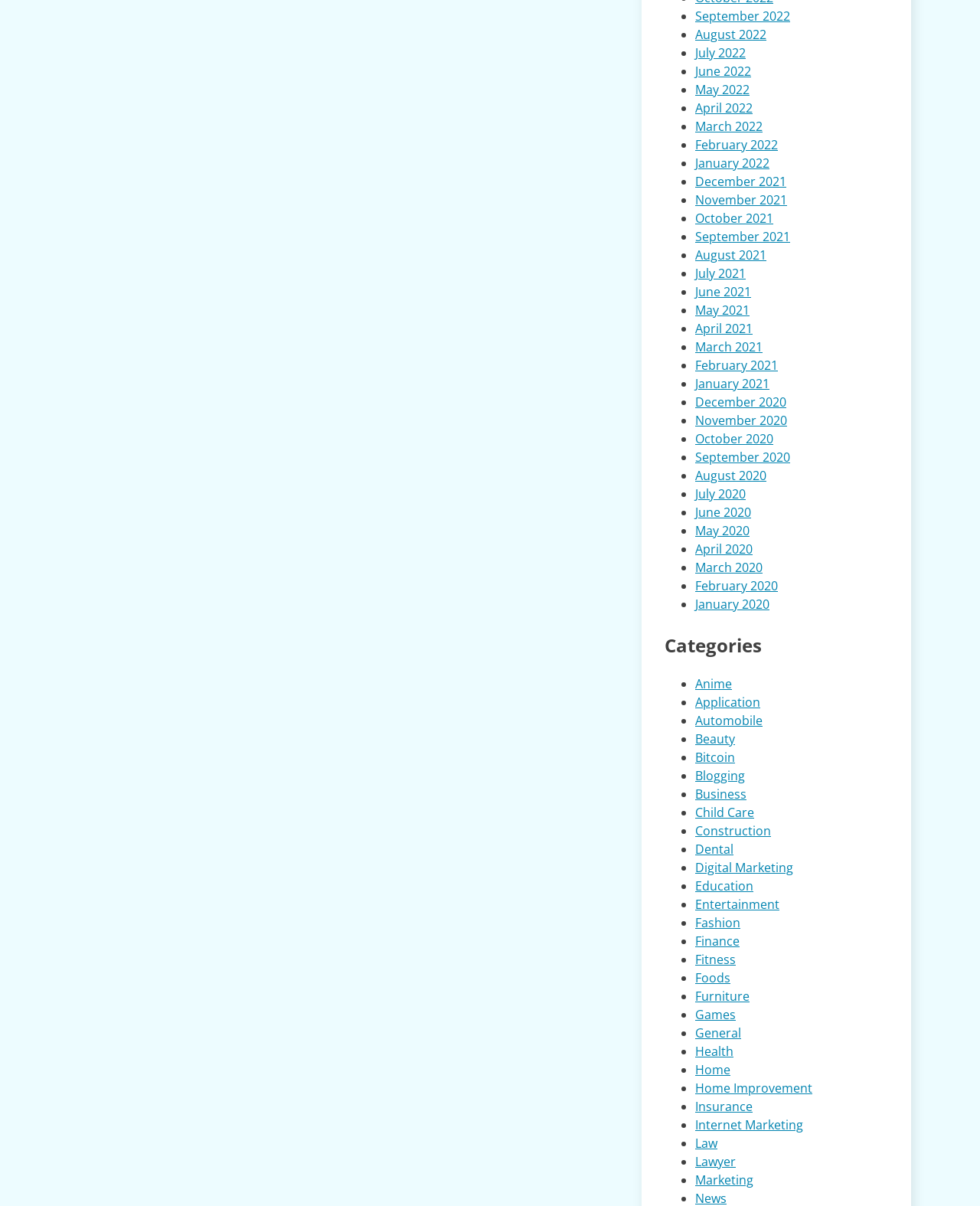Provide a thorough and detailed response to the question by examining the image: 
What is the earliest month listed on this webpage?

The webpage has a list of months and years, and the earliest month listed is January 2020. This can be determined by looking at the list of months and years in chronological order.